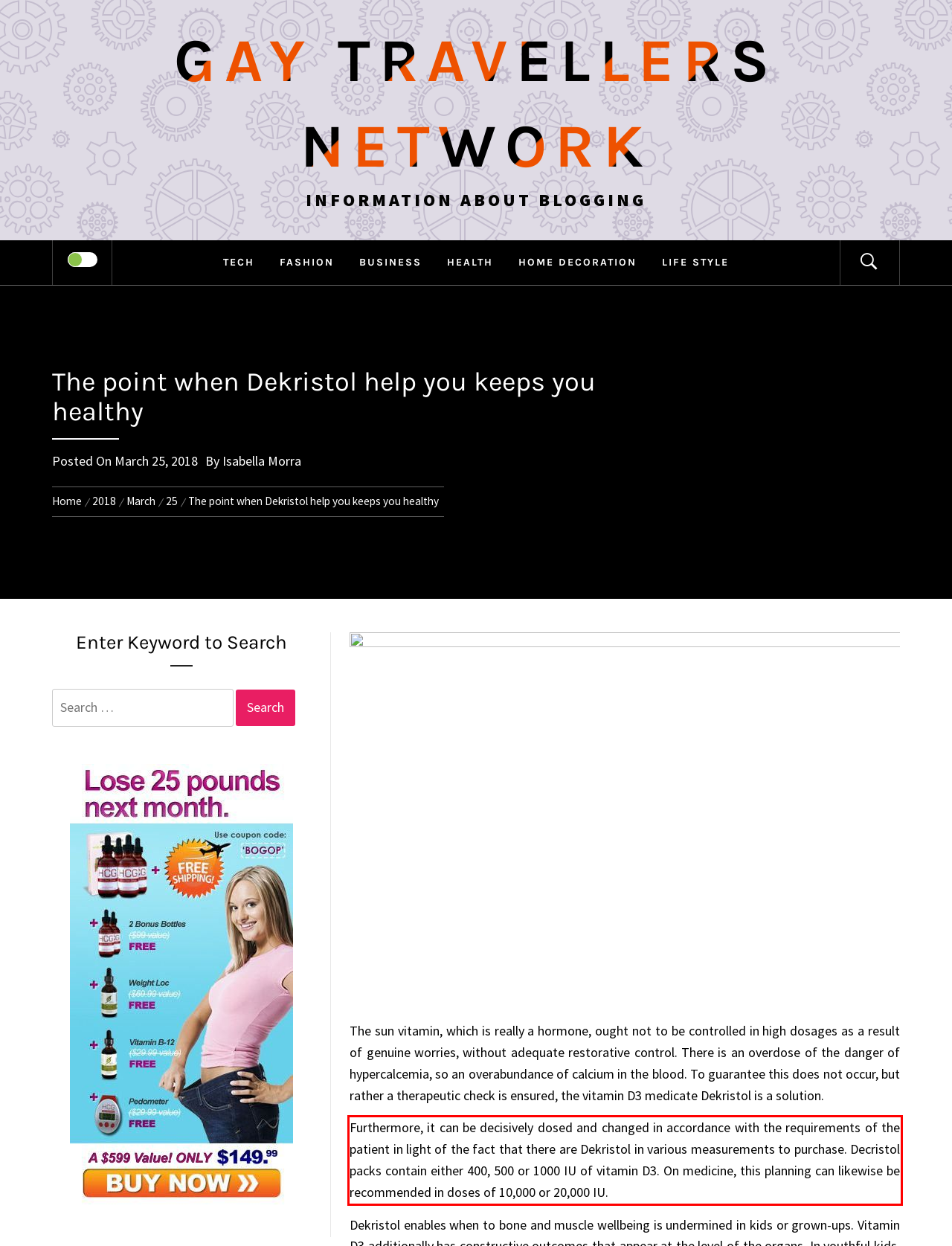Observe the screenshot of the webpage that includes a red rectangle bounding box. Conduct OCR on the content inside this red bounding box and generate the text.

Furthermore, it can be decisively dosed and changed in accordance with the requirements of the patient in light of the fact that there are Dekristol in various measurements to purchase. Decristol packs contain either 400, 500 or 1000 IU of vitamin D3. On medicine, this planning can likewise be recommended in doses of 10,000 or 20,000 IU.